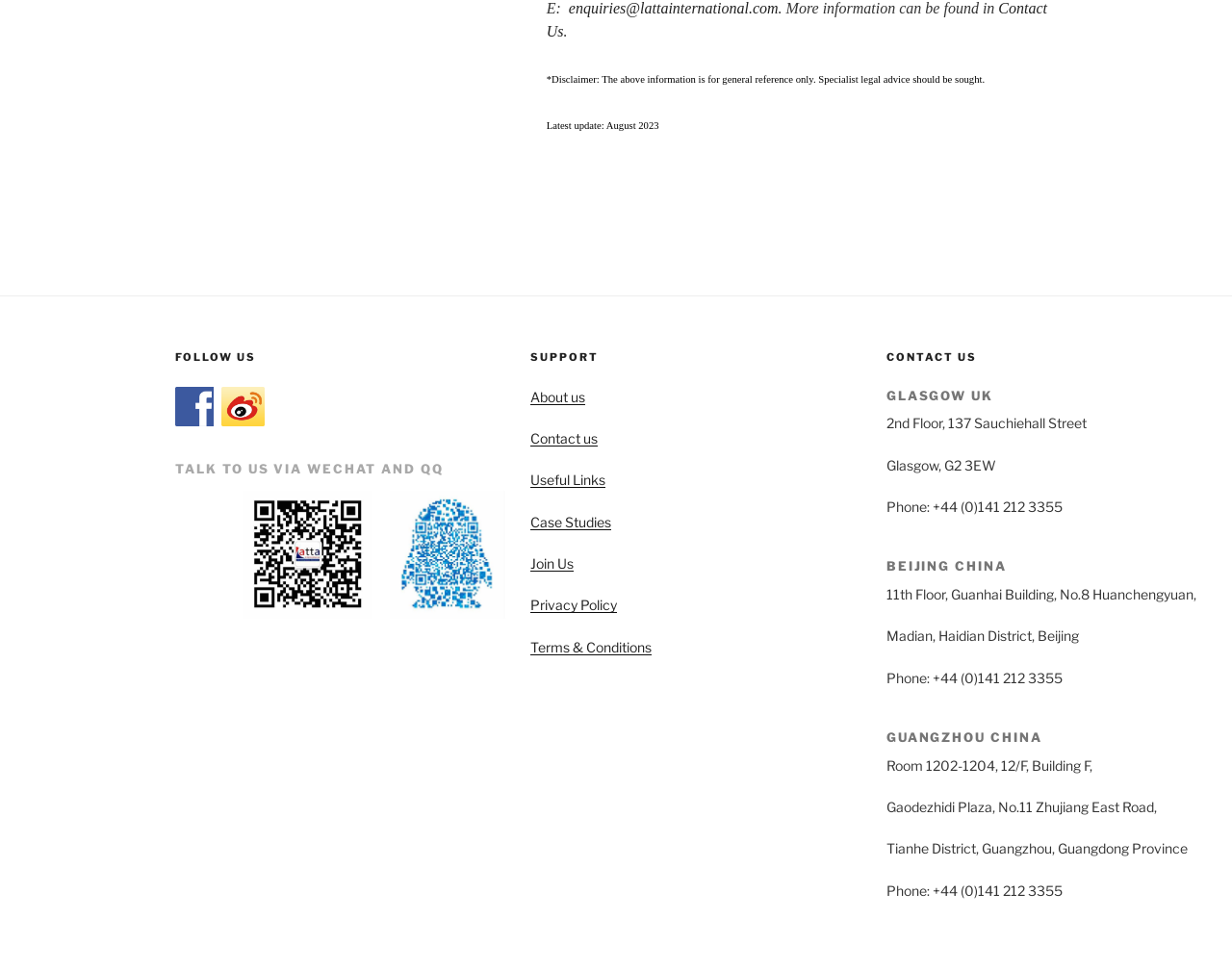Please reply to the following question with a single word or a short phrase:
What is the latest update month?

August